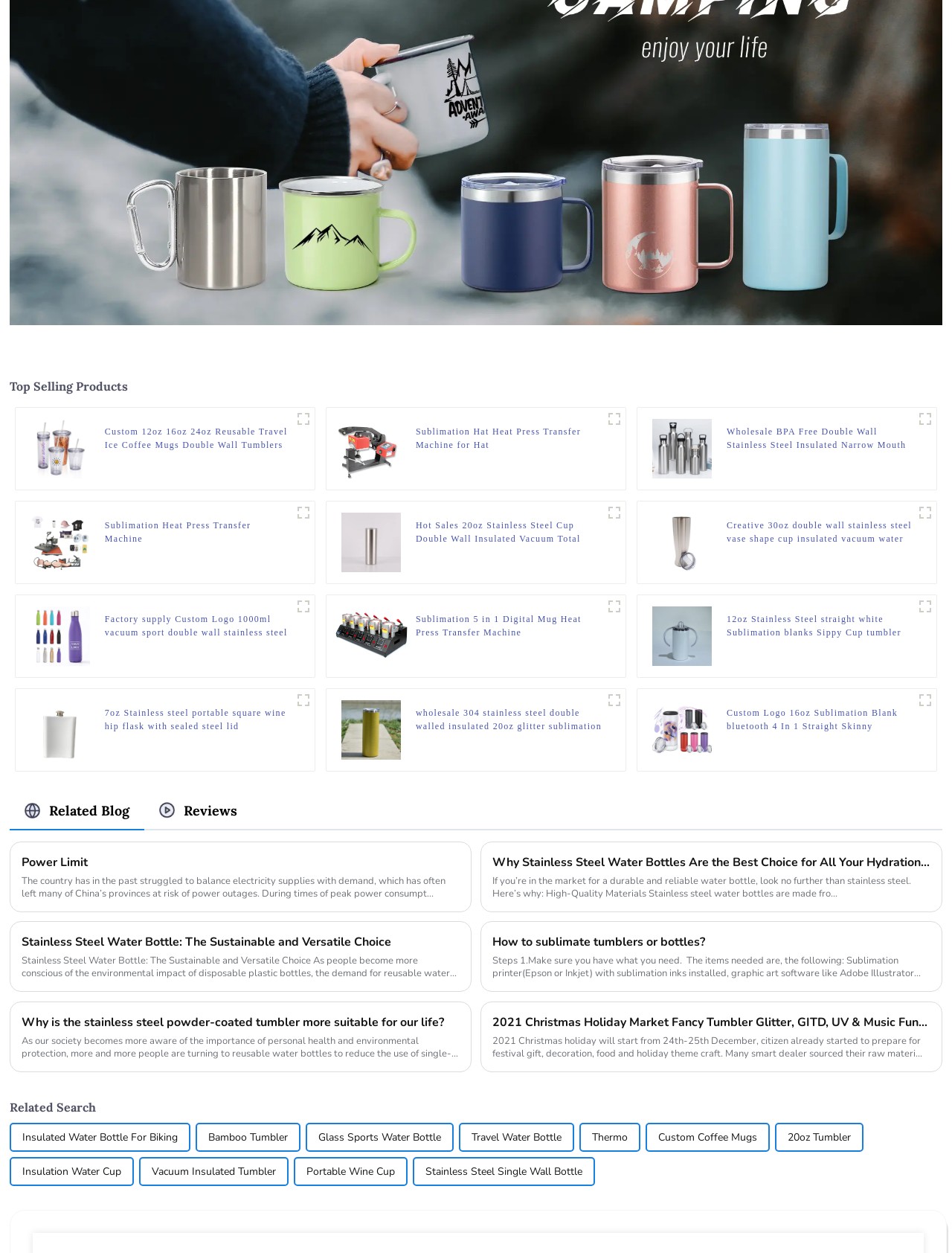What is the material of the 'Custom 12oz 16oz 24oz Reusable Travel Ice Coffee Mugs Double Wall Tumblers Insulate Clear Plastic Cup With Straw And Lid' product?
From the image, respond using a single word or phrase.

Plastic